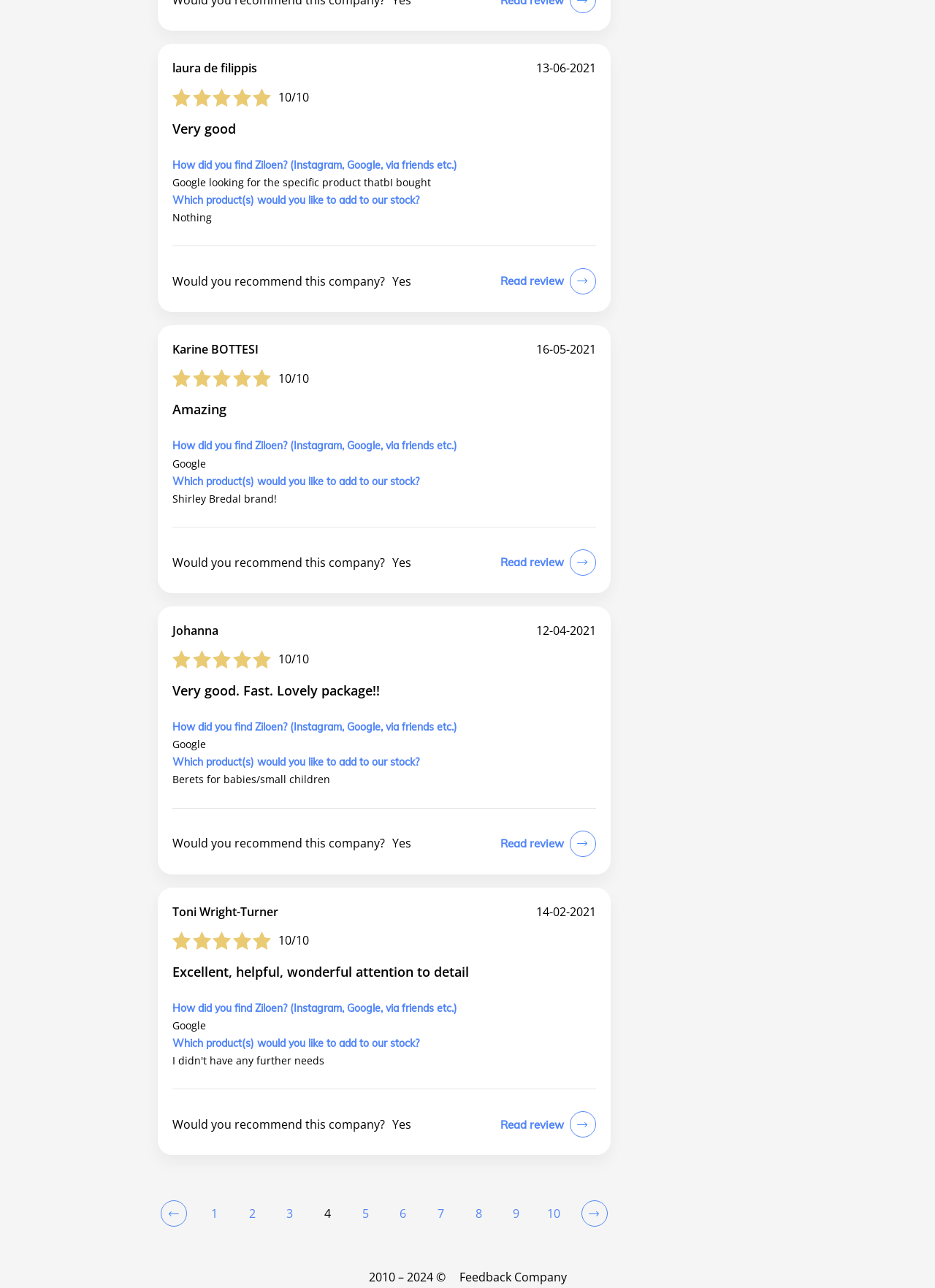Determine the bounding box coordinates for the clickable element to execute this instruction: "Read review". Provide the coordinates as four float numbers between 0 and 1, i.e., [left, top, right, bottom].

[0.535, 0.208, 0.637, 0.229]